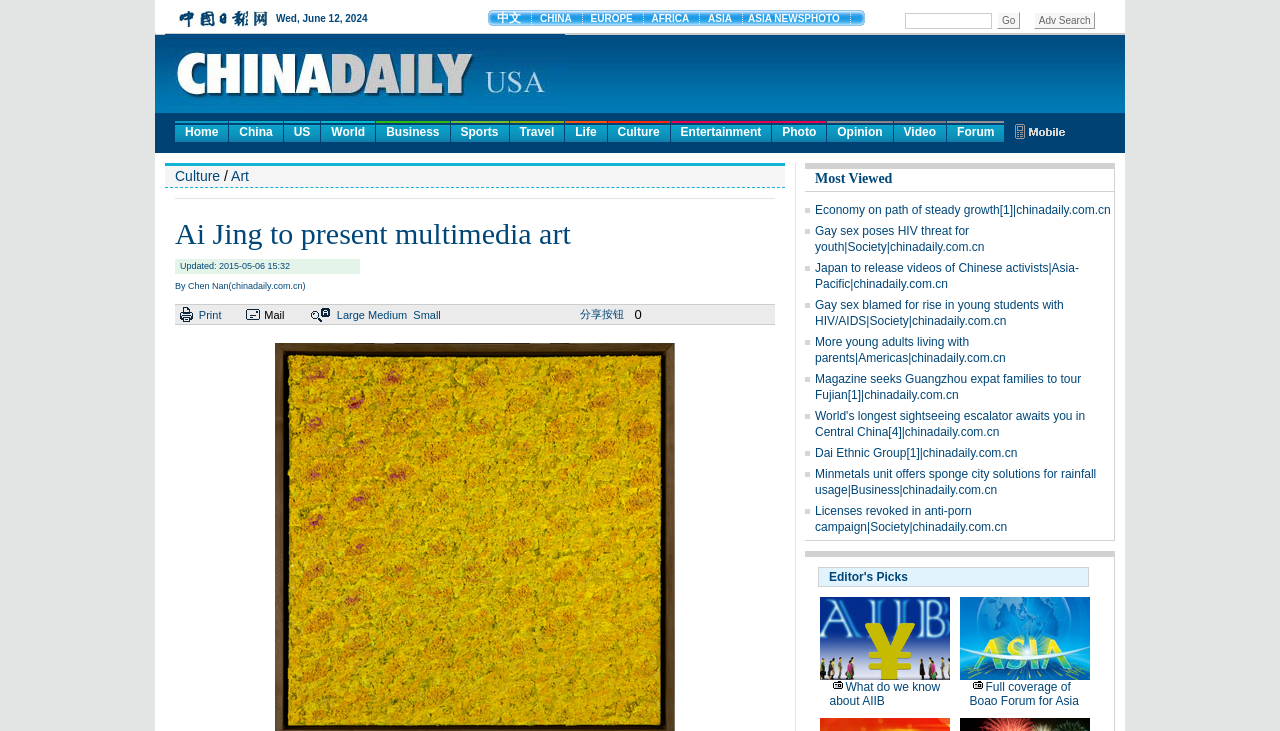Find the bounding box coordinates for the element that must be clicked to complete the instruction: "Click on the 'Art' link". The coordinates should be four float numbers between 0 and 1, indicated as [left, top, right, bottom].

[0.181, 0.23, 0.194, 0.252]